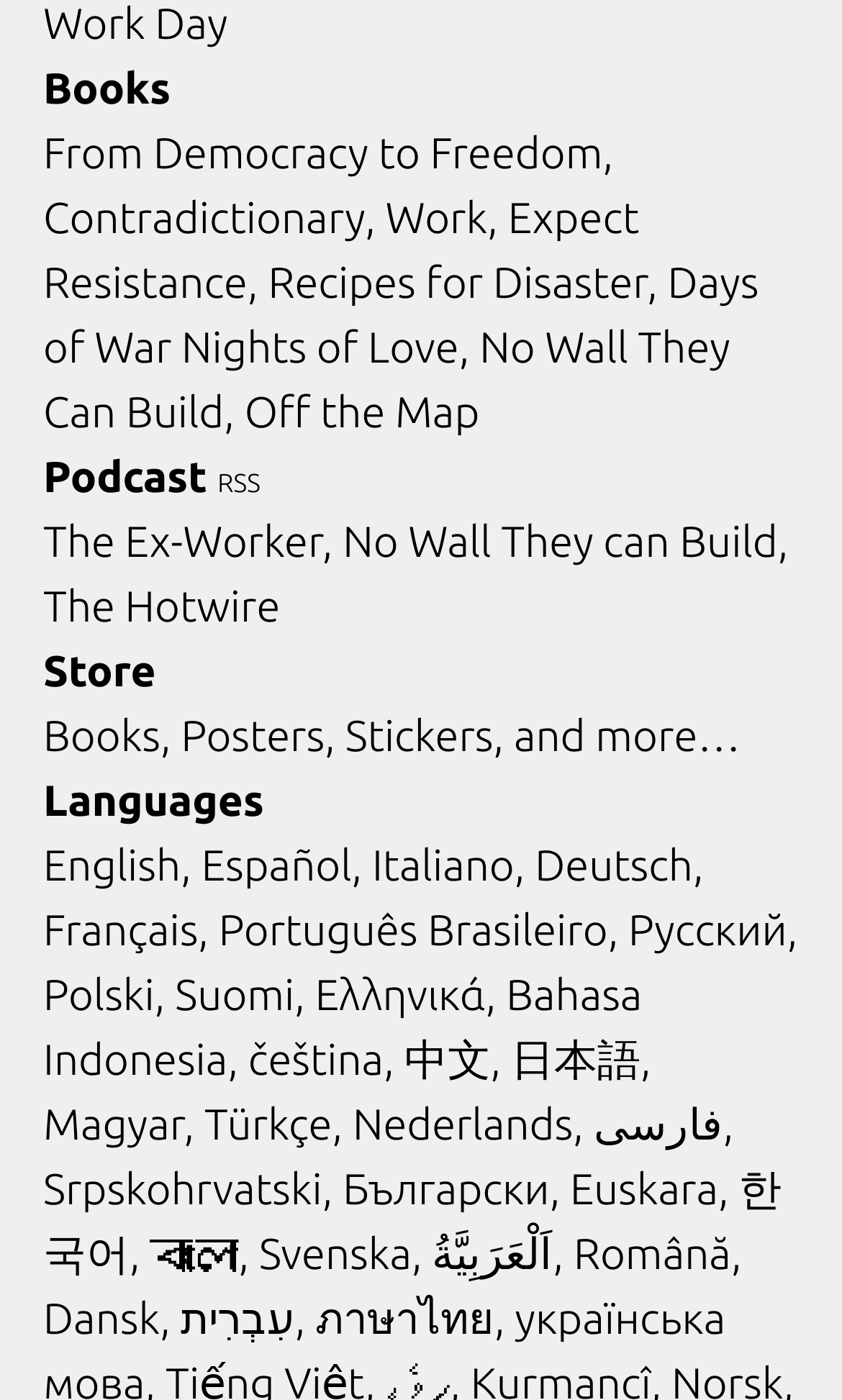What is the first book listed?
Please answer the question with a detailed response using the information from the screenshot.

The first book listed is 'From Democracy to Freedom' which is a link element with the text 'From Democracy to Freedom,' located at the top of the webpage.